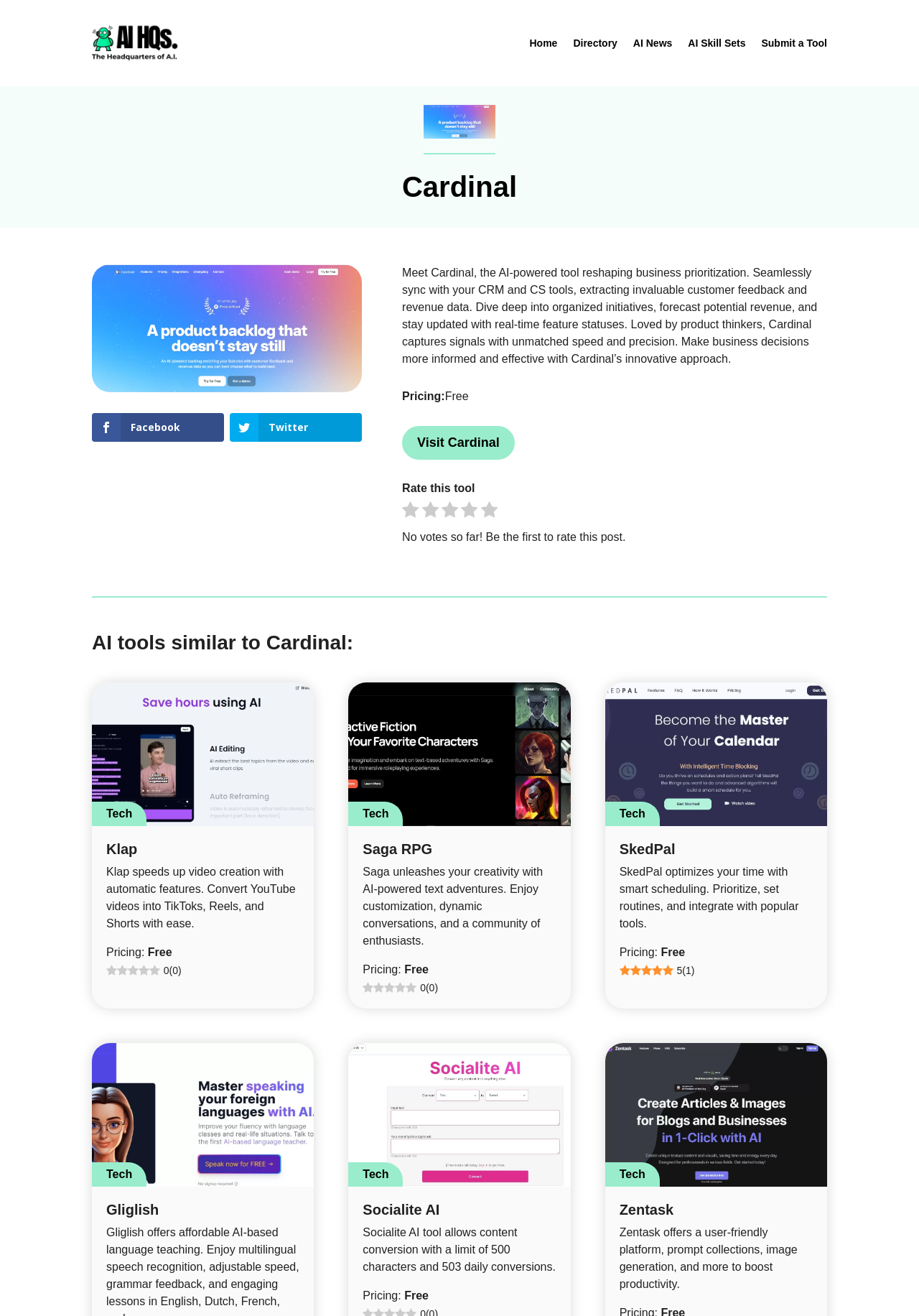Determine the bounding box coordinates of the clickable region to follow the instruction: "Click on the 'Home' link".

[0.576, 0.0, 0.607, 0.066]